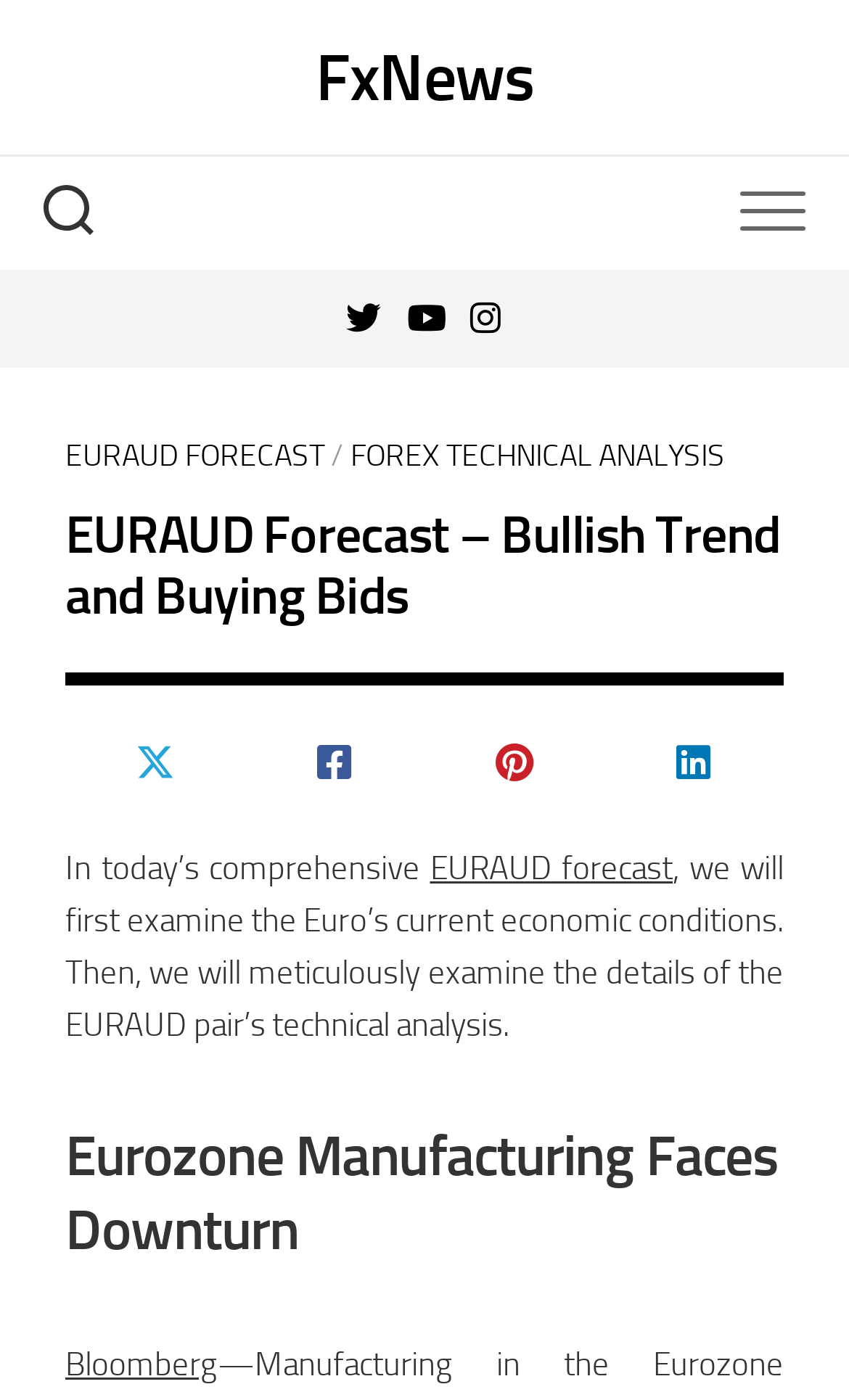Give a comprehensive overview of the webpage, including key elements.

The webpage is focused on providing a EURAUD forecast, with a prominent heading "EURAUD Forecast – Bullish Trend and Buying Bids" at the top center of the page. Below this heading, there are four icons lined up horizontally, representing different social media platforms. 

To the top left, there is a link to "FxNews", which appears to be the guide to forex success. On the top right, there are two buttons, one of which is expanded. 

The main content of the page is divided into sections. The first section has a heading "EURAUD FORECAST" followed by a link to "FOREX TECHNICAL ANALYSIS". Below this, there is a brief introduction to the EURAUD forecast, which mentions examining the Euro's current economic conditions and the technical analysis of the EURAUD pair. 

Further down, there is a section with a heading "Eurozone Manufacturing Faces Downturn", which appears to be a news article or report. This section is accompanied by a link to "Bloomberg", suggesting that the article may be from Bloomberg news. 

Throughout the page, there are several links and icons, but the overall structure is organized and easy to follow, with clear headings and concise text.